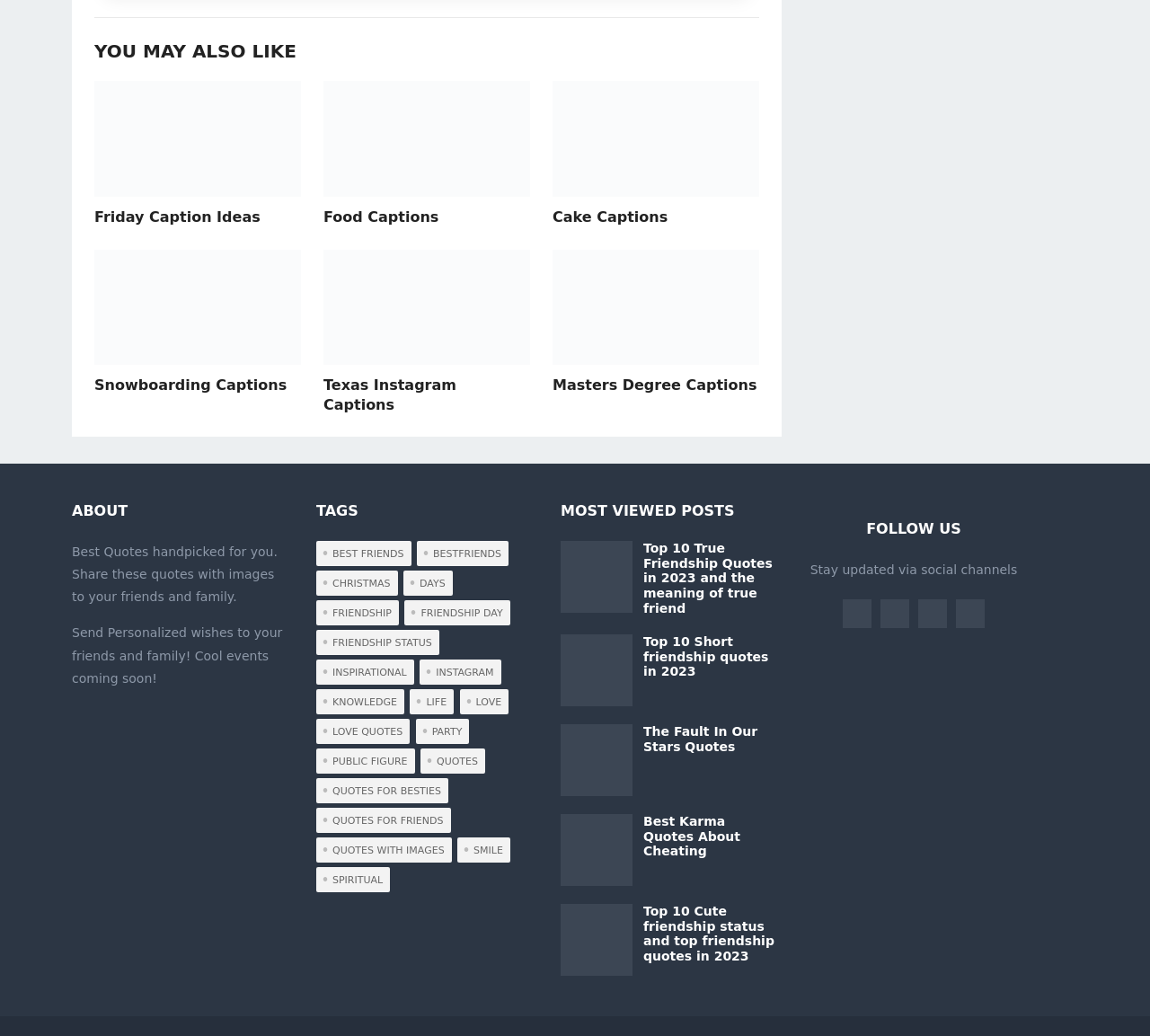What is the title of the section above the 'Friday Caption' link?
Carefully examine the image and provide a detailed answer to the question.

I found the heading 'YOU MAY ALSO LIKE' at the top of the section, which is above the 'Friday Caption' link.